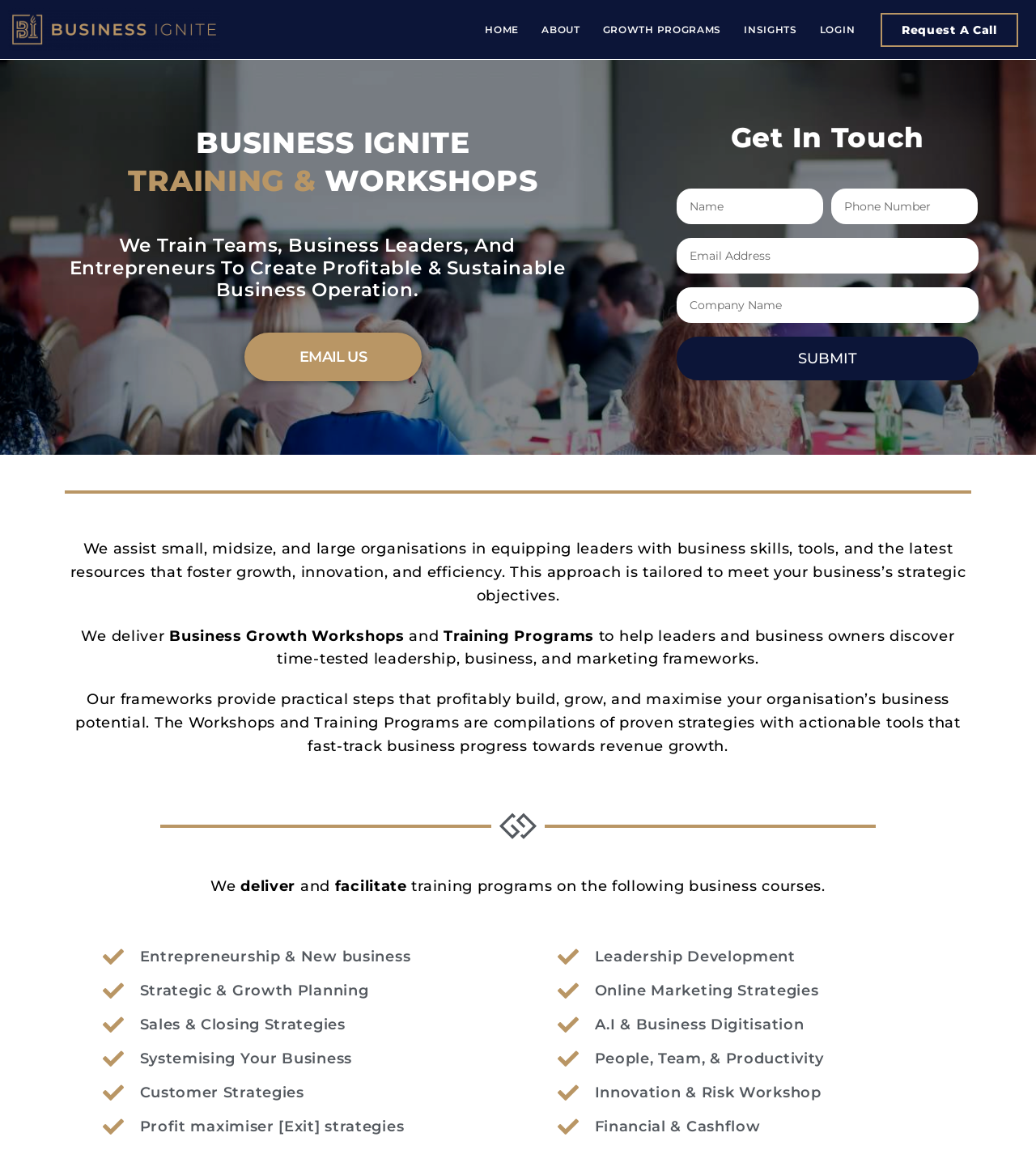Identify the bounding box coordinates for the UI element described by the following text: "Email us". Provide the coordinates as four float numbers between 0 and 1, in the format [left, top, right, bottom].

[0.236, 0.284, 0.407, 0.326]